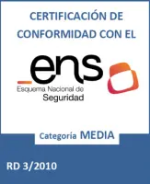What is the color of the background?
Please provide a comprehensive answer based on the visual information in the image.

The overall design of the certification includes a blue background, which emphasizes the credibility and authority of the certification.